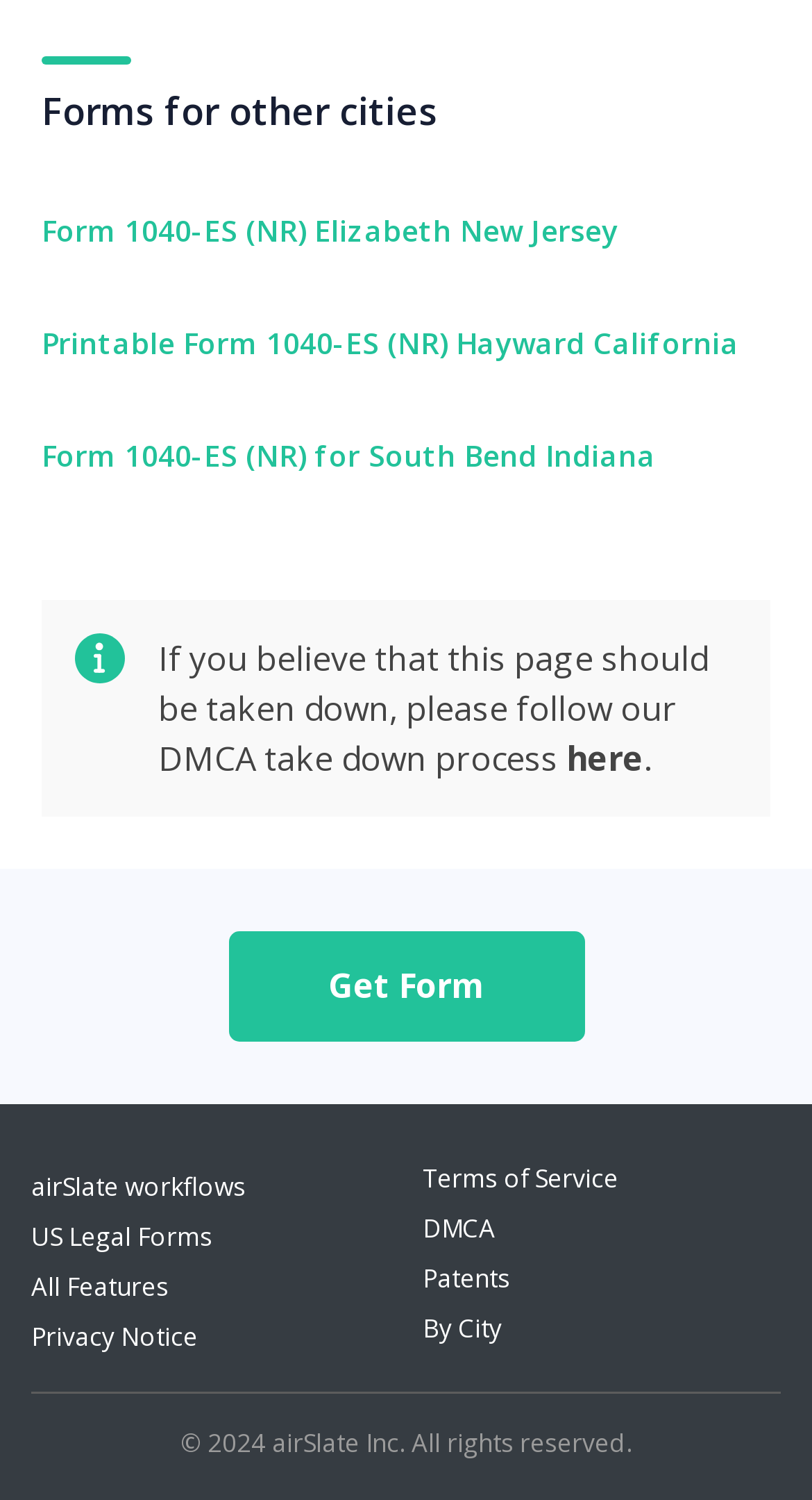Answer the question below in one word or phrase:
What type of forms are listed on this webpage?

Tax forms